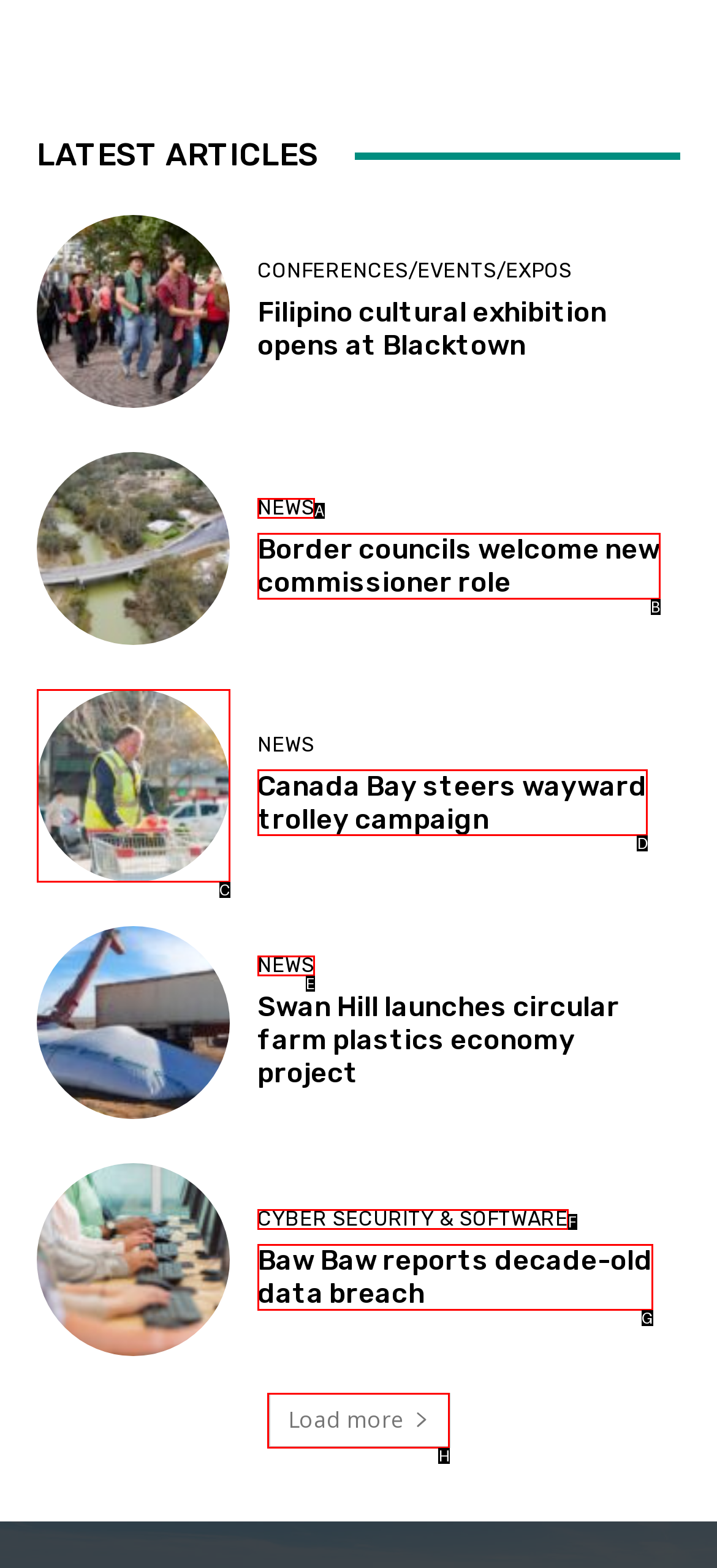Tell me which letter corresponds to the UI element that will allow you to Explore Canada Bay steers wayward trolley campaign. Answer with the letter directly.

D